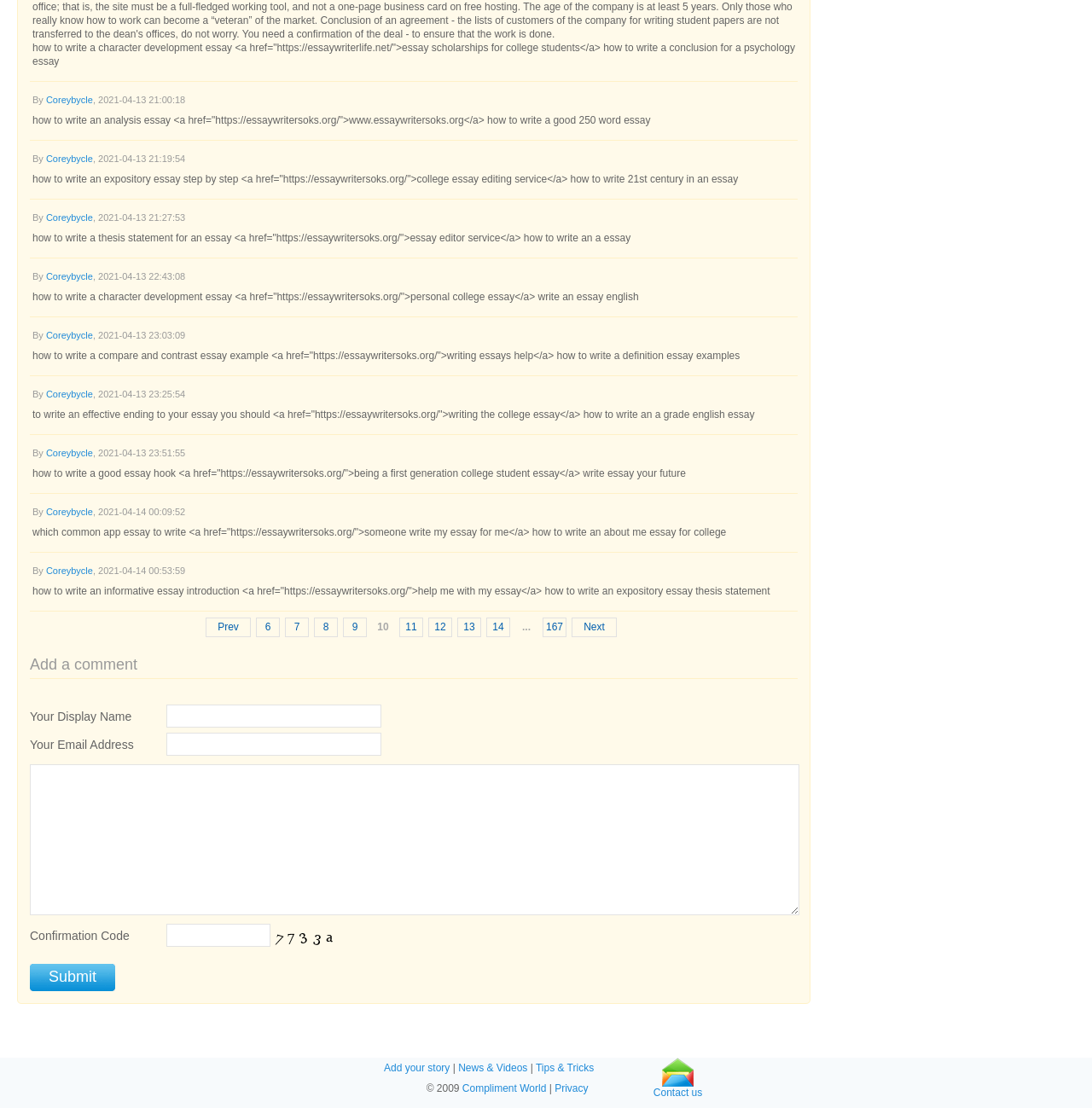What is the function of the comment form?
Please provide a comprehensive answer based on the visual information in the image.

The comment form, which includes fields for display name, email address, and comment text, allows users to add a comment to the webpage, likely to engage in discussion or provide feedback.